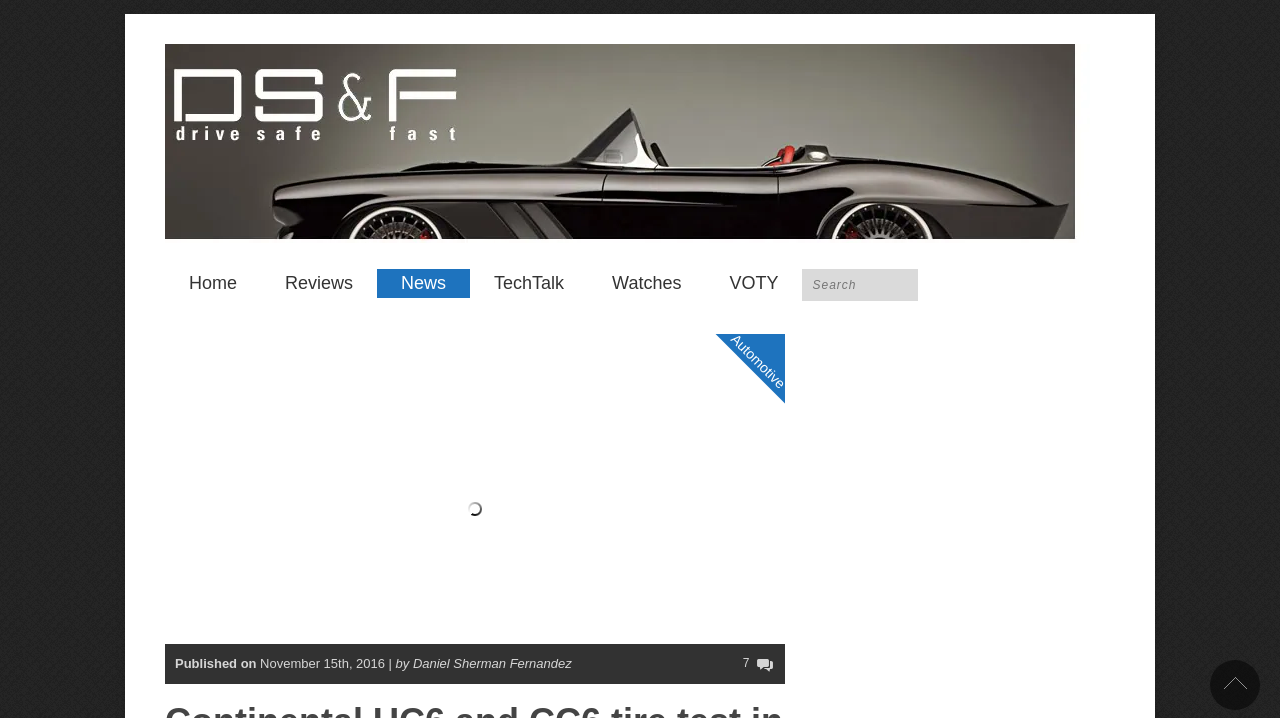Please locate the bounding box coordinates of the region I need to click to follow this instruction: "Go to Home page".

[0.129, 0.375, 0.204, 0.415]